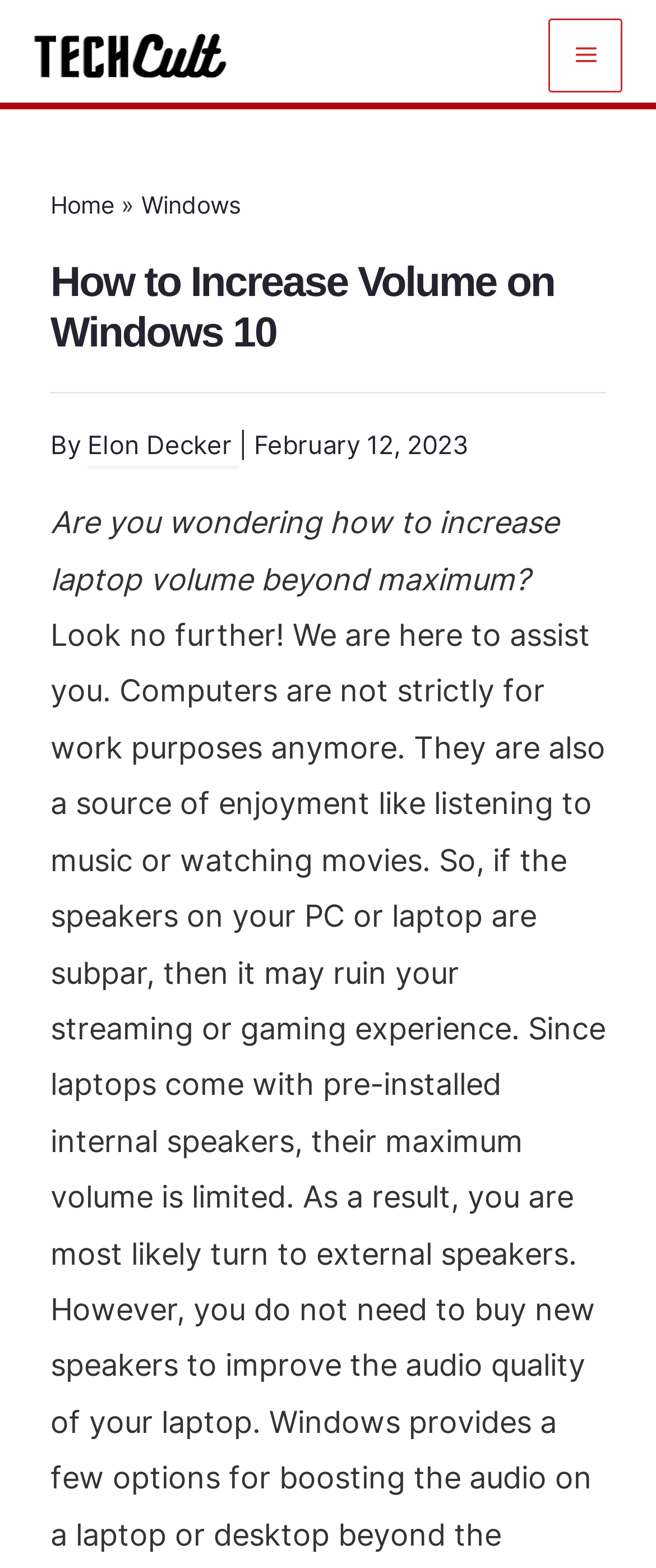Please provide the bounding box coordinate of the region that matches the element description: Home. Coordinates should be in the format (top-left x, top-left y, bottom-right x, bottom-right y) and all values should be between 0 and 1.

[0.077, 0.121, 0.174, 0.139]